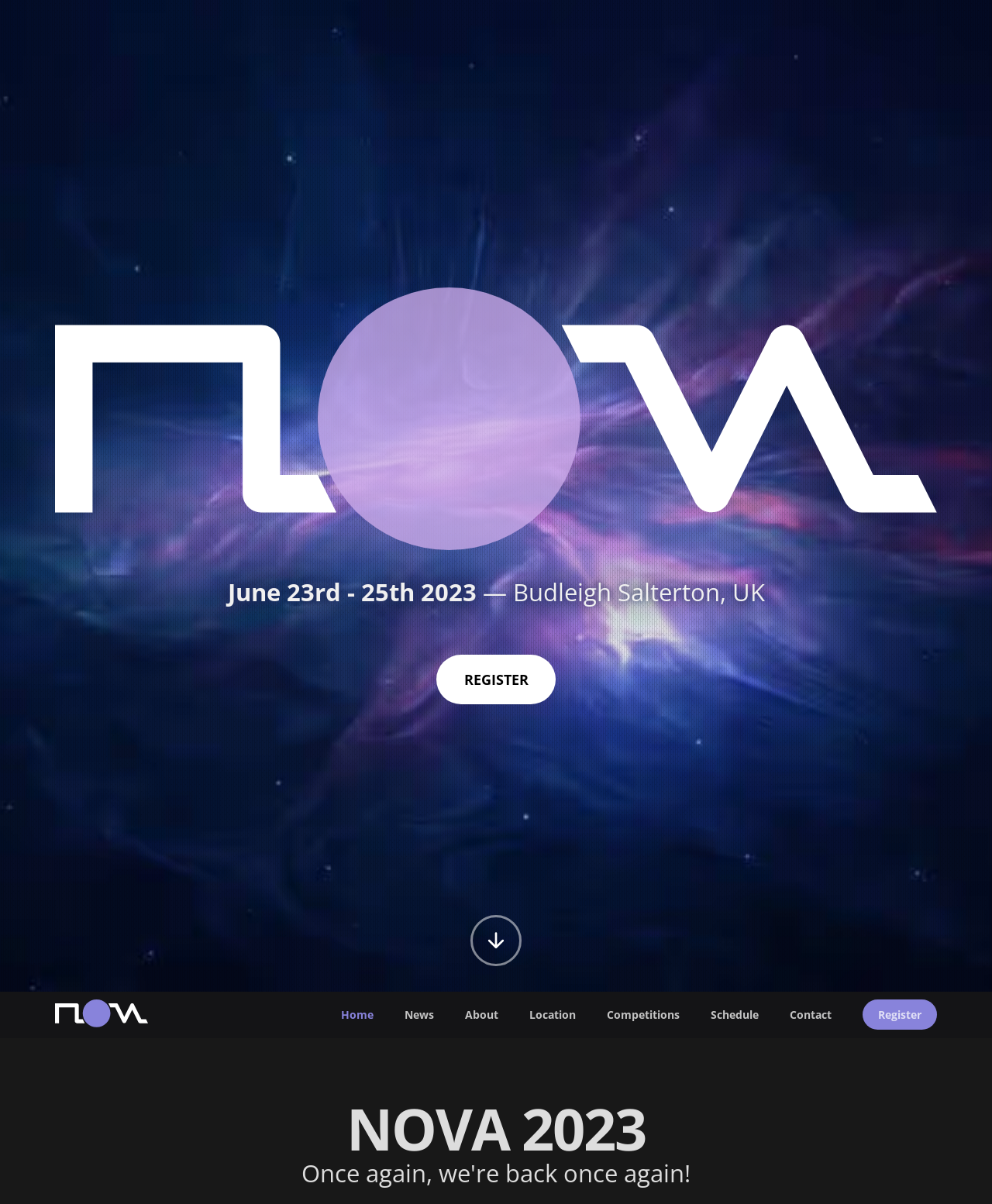Please examine the image and answer the question with a detailed explanation:
What is the purpose of the 'REGISTER' link?

I inferred the purpose of the 'REGISTER' link by its location and context. It is placed prominently on the page, and its text suggests that it is for registration purposes.